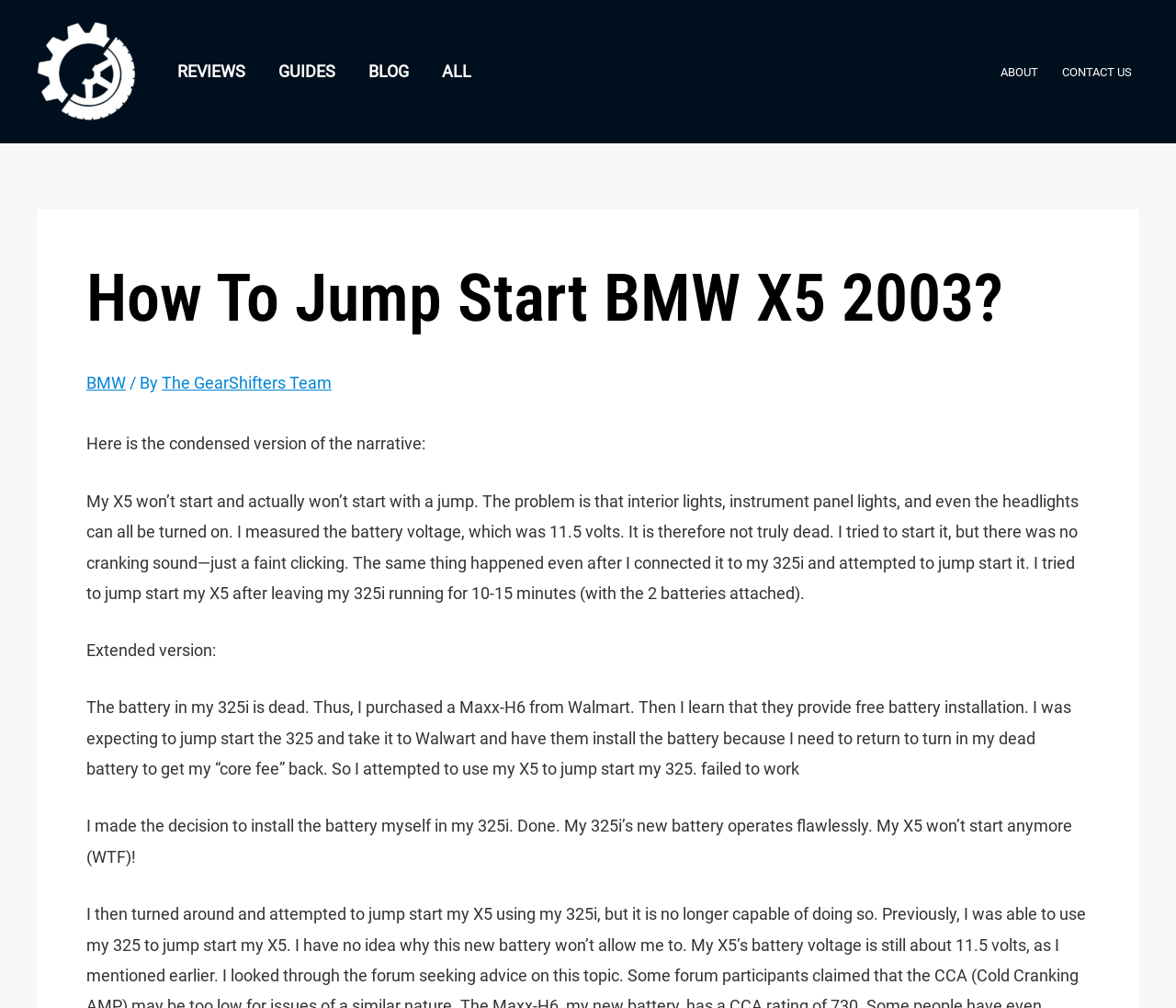Determine the bounding box coordinates of the section to be clicked to follow the instruction: "Click on the 'REVIEWS' link". The coordinates should be given as four float numbers between 0 and 1, formatted as [left, top, right, bottom].

[0.137, 0.039, 0.223, 0.103]